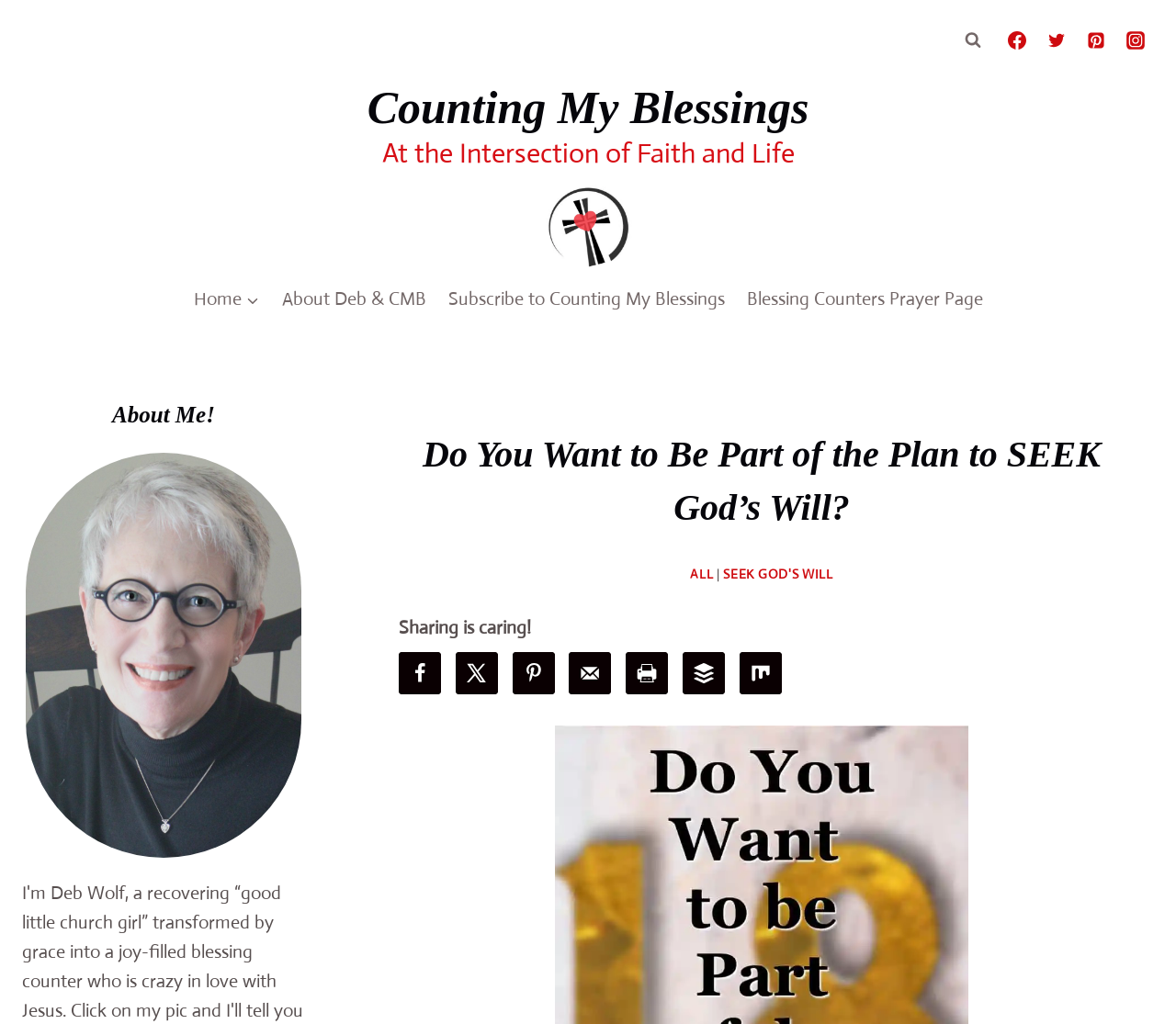What is the name of the blog?
Refer to the screenshot and answer in one word or phrase.

Counting My Blessings